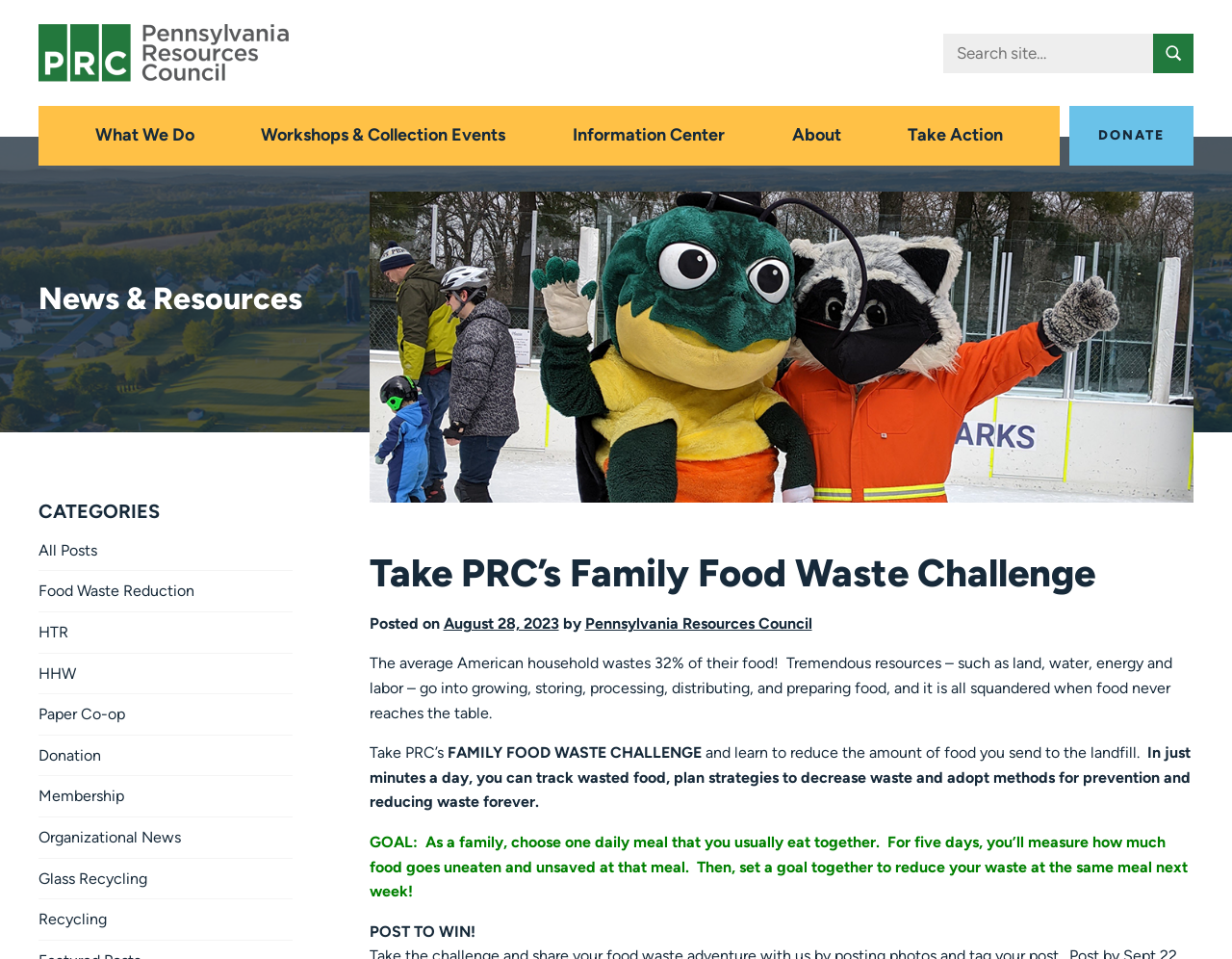Answer the question briefly using a single word or phrase: 
How many categories are listed on the webpage?

11